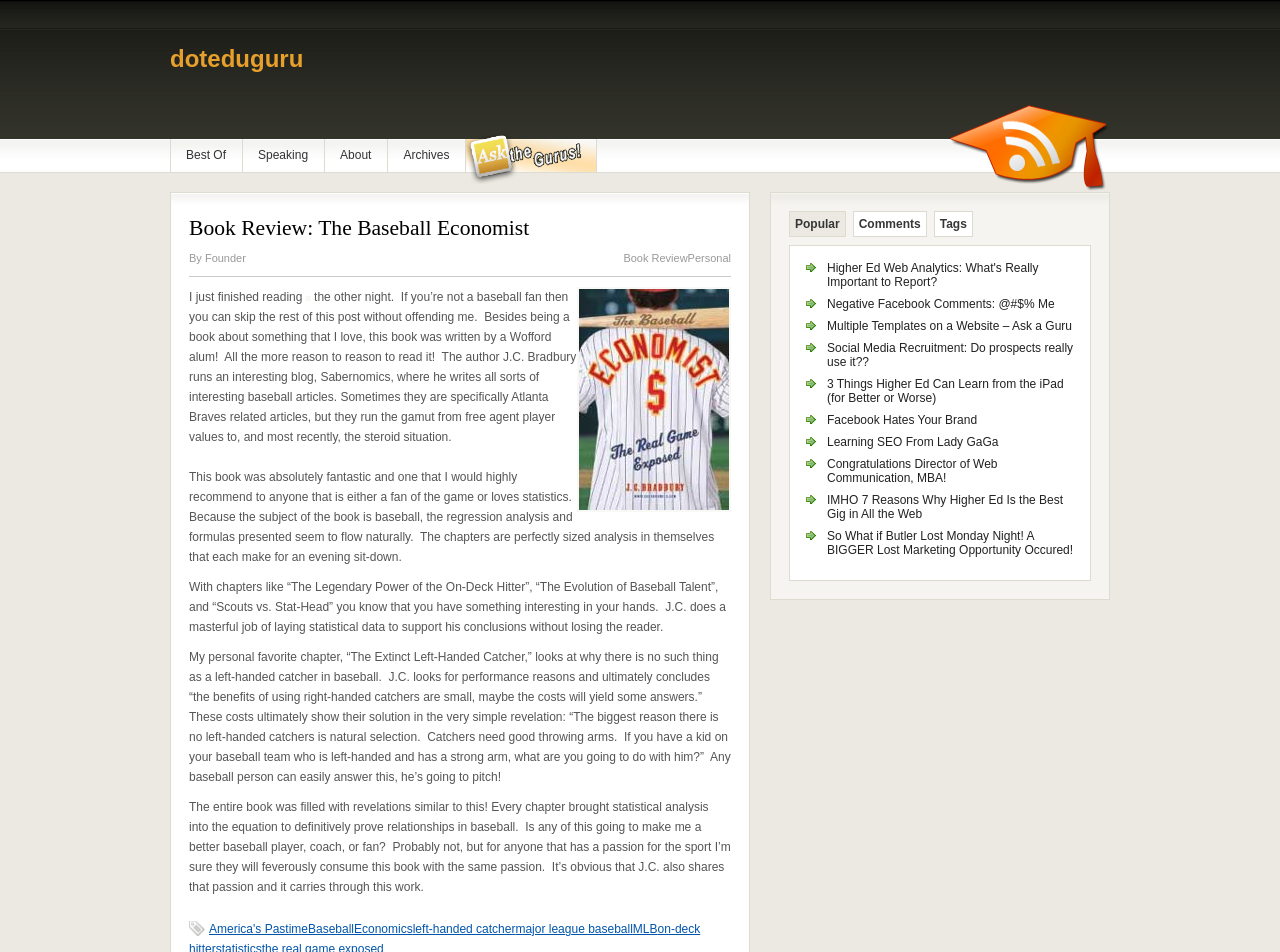Refer to the screenshot and give an in-depth answer to this question: What is the topic of the chapter 'The Extinct Left-Handed Catcher'?

The topic of the chapter 'The Extinct Left-Handed Catcher' can be inferred from the text 'My personal favorite chapter, “The Extinct Left-Handed Catcher,” looks at why there is no such thing as a left-handed catcher in baseball.' It is clear that the topic of the chapter is left-handed catchers.